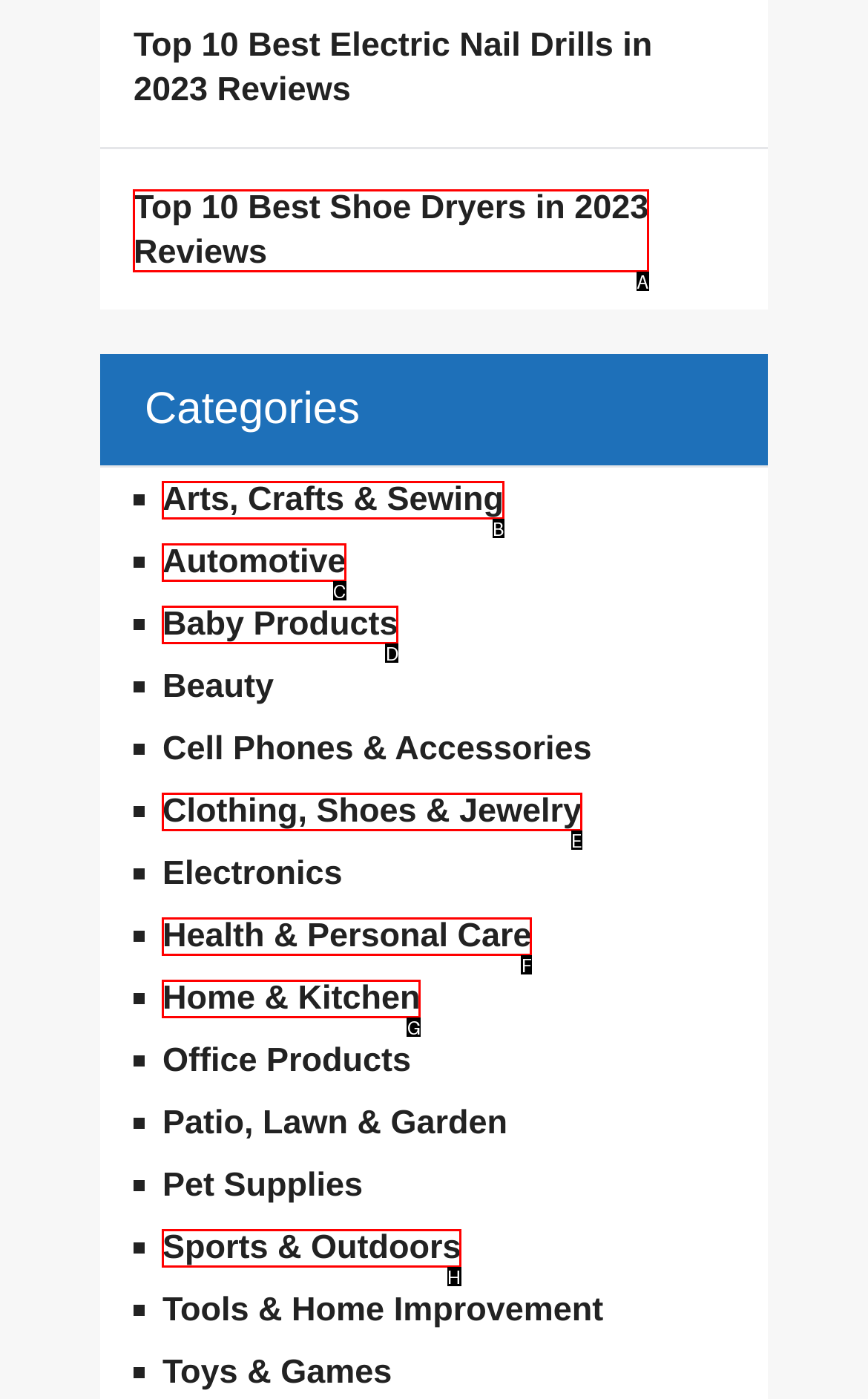Which lettered UI element aligns with this description: Baby Products
Provide your answer using the letter from the available choices.

D